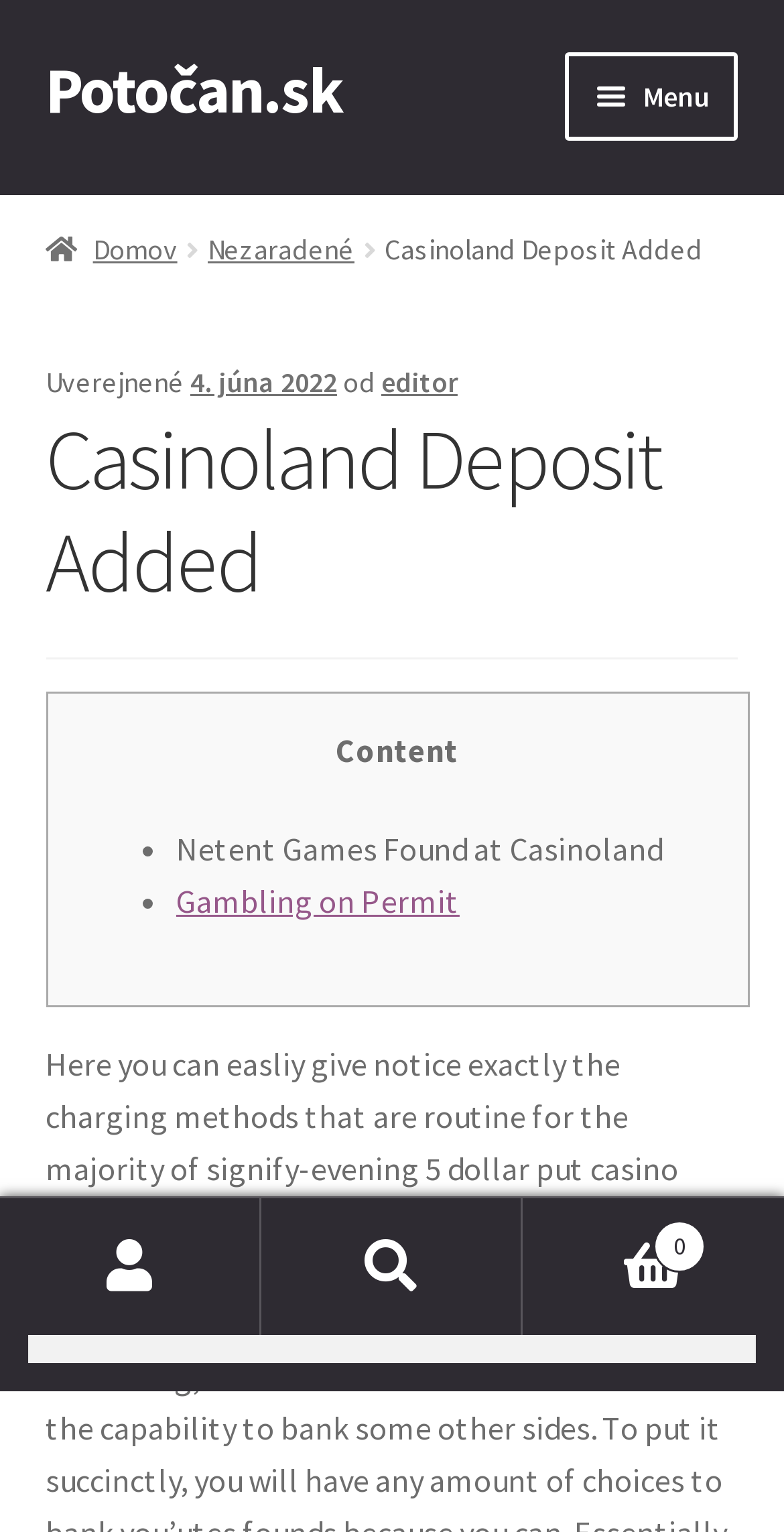Articulate a complete and detailed caption of the webpage elements.

The webpage is about Casinoland Deposit Added, with a focus on Netent Games Found at Casinoland and Gambling on Permit. At the top left, there are two links, "Preskočiť na navigáciu" and "Preskočiť na obsah", followed by a link to "Potočan.sk". 

To the right of these links, there is a navigation menu with a "Menu" button that expands to reveal several links, including "Novinky", "Svietidlá", "Sedenie", "Doplnky", "Stoly", and "Nábytok". Each of these links has an "Expand child menu" button next to it.

Below the navigation menu, there is a link to the homepage, represented by a house icon, and a link to "Nezaradené". The main content of the page is headed by "Casinoland Deposit Added", with a publication date and author information below it.

The main content is divided into sections, with a table layout that contains several rows. The first row has a heading "Content" and lists two items: "Netent Games Found at Casinoland" and "Gambling on Permit". 

At the bottom of the page, there are three links: "Môj účet" (My Account), "Hľadať" (Search), and a notification icon with a "0" badge. The search function is located to the right of these links, with a search box and a "Vyhľadávanie" (Search) button.